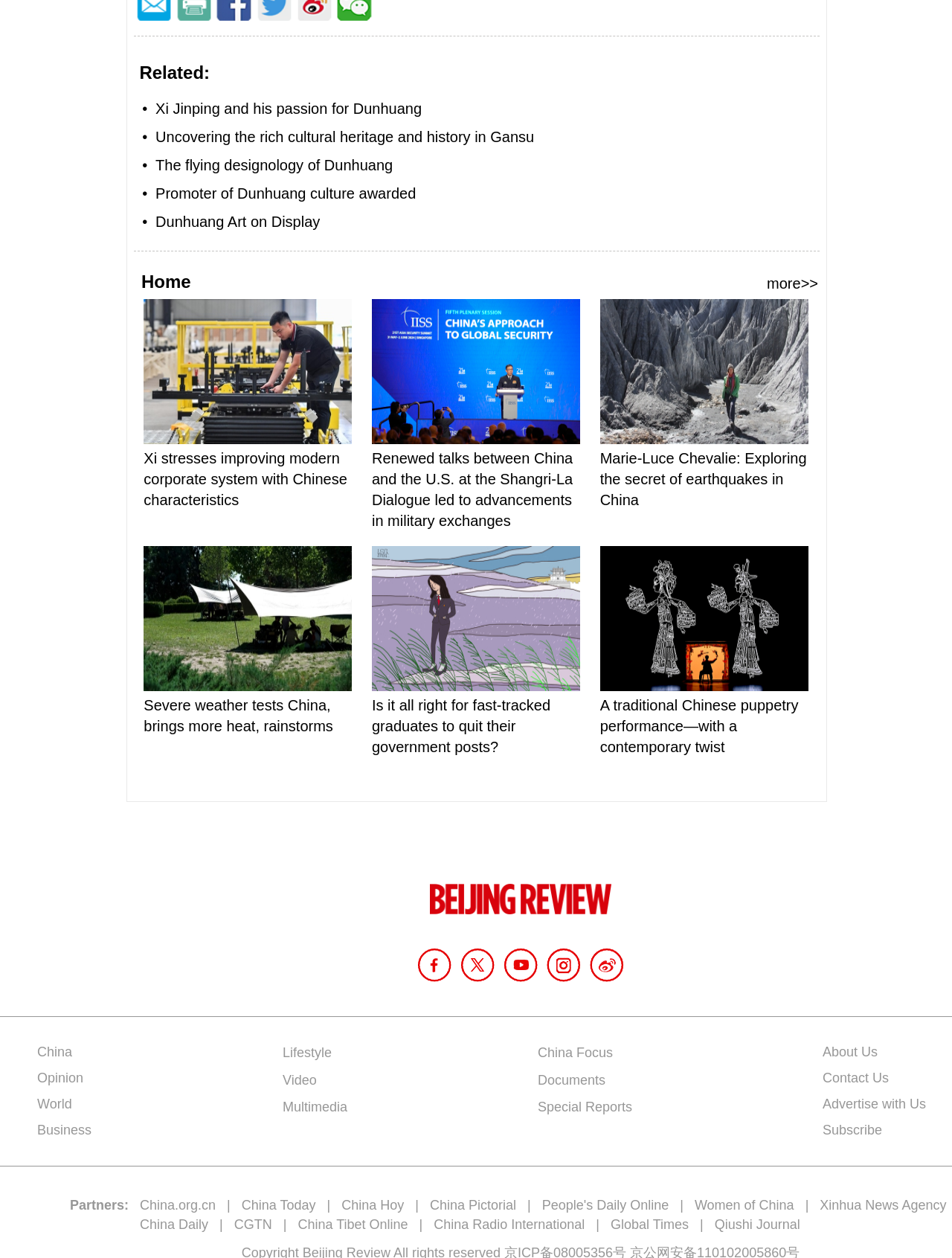Please find the bounding box coordinates of the element that must be clicked to perform the given instruction: "Click on Dunhuang Art on Display". The coordinates should be four float numbers from 0 to 1, i.e., [left, top, right, bottom].

[0.163, 0.17, 0.336, 0.183]